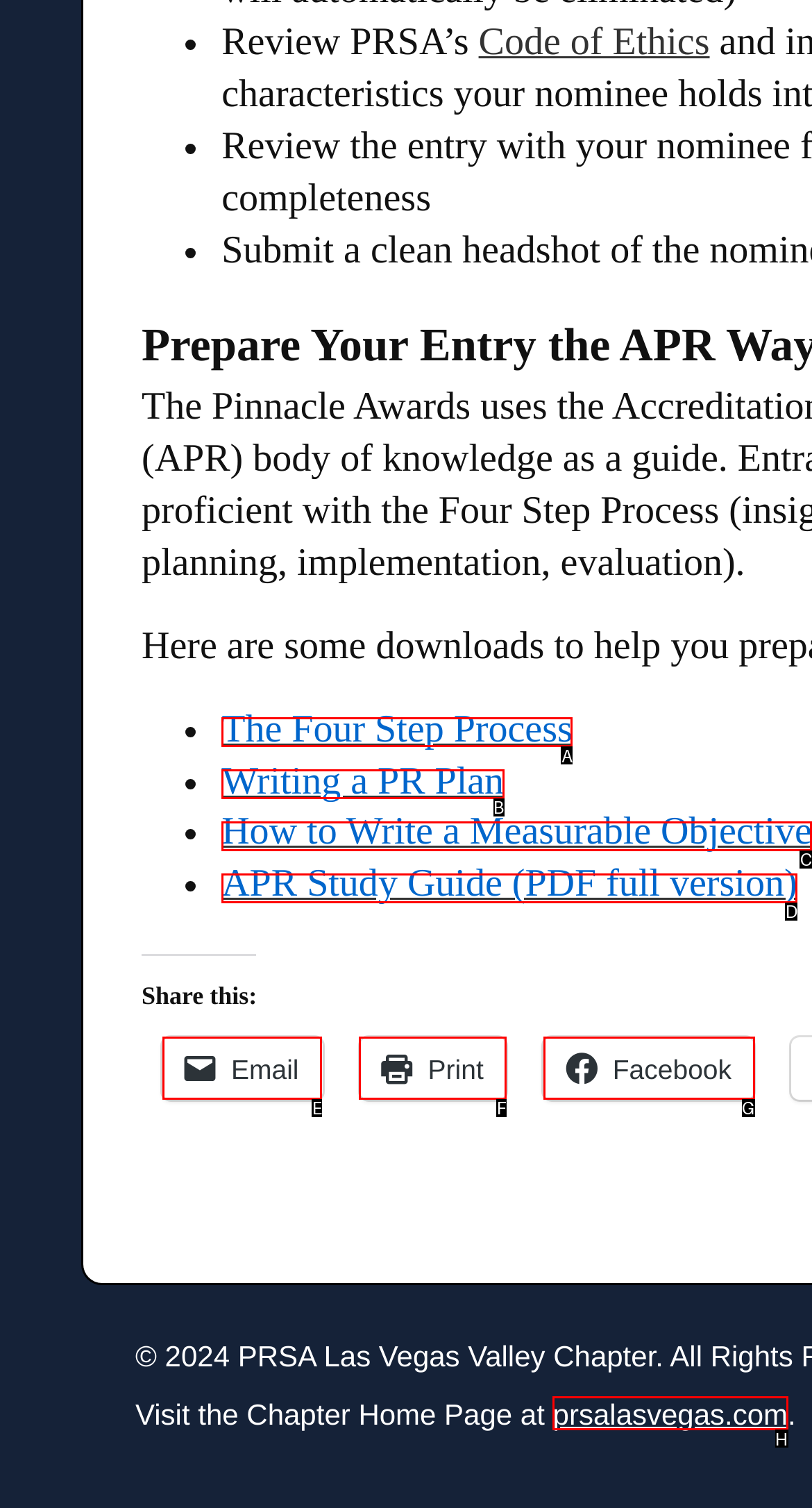Identify the option that best fits this description: Print
Answer with the appropriate letter directly.

F